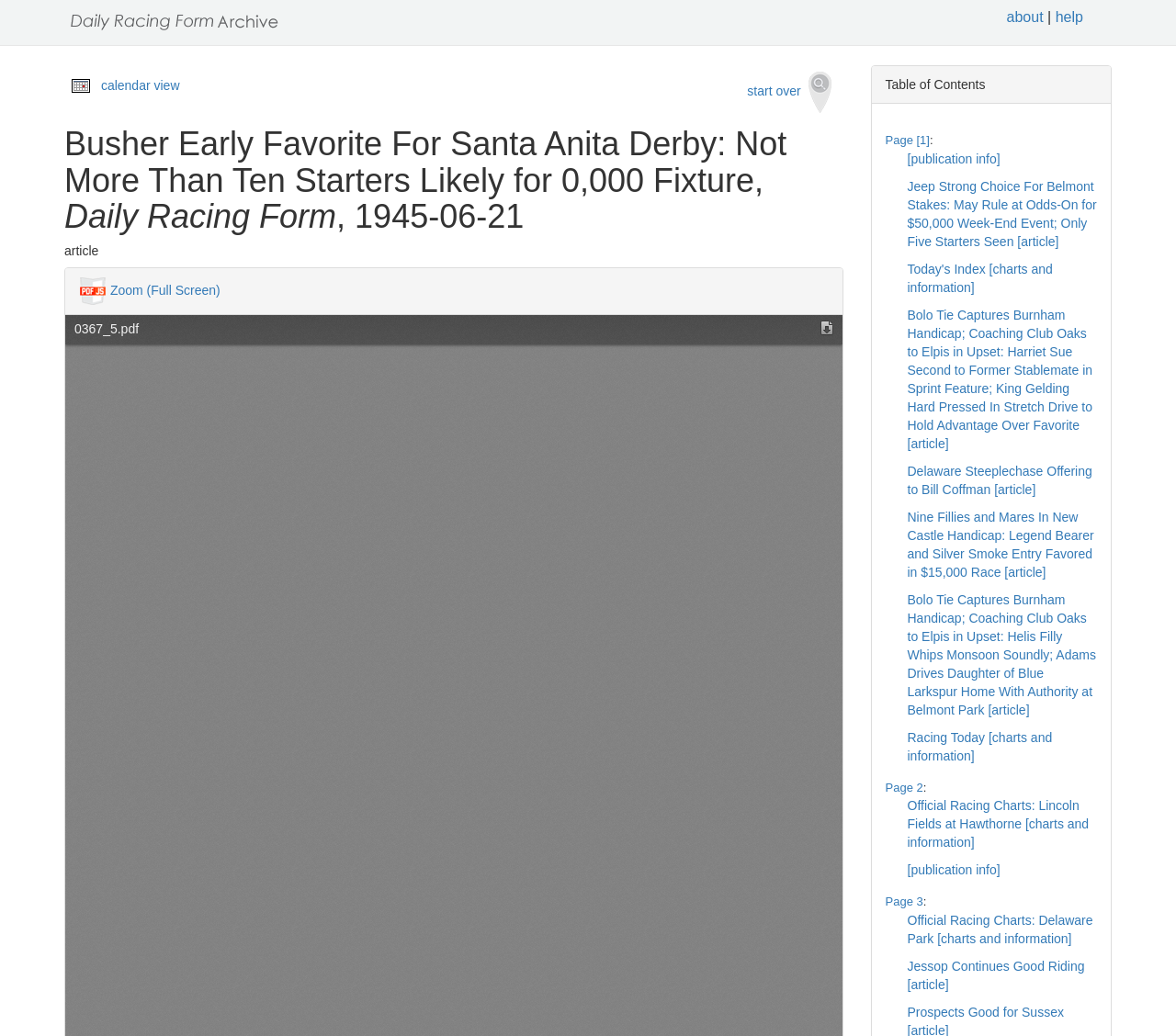Locate the bounding box coordinates of the clickable region to complete the following instruction: "start over search."

[0.625, 0.063, 0.717, 0.115]